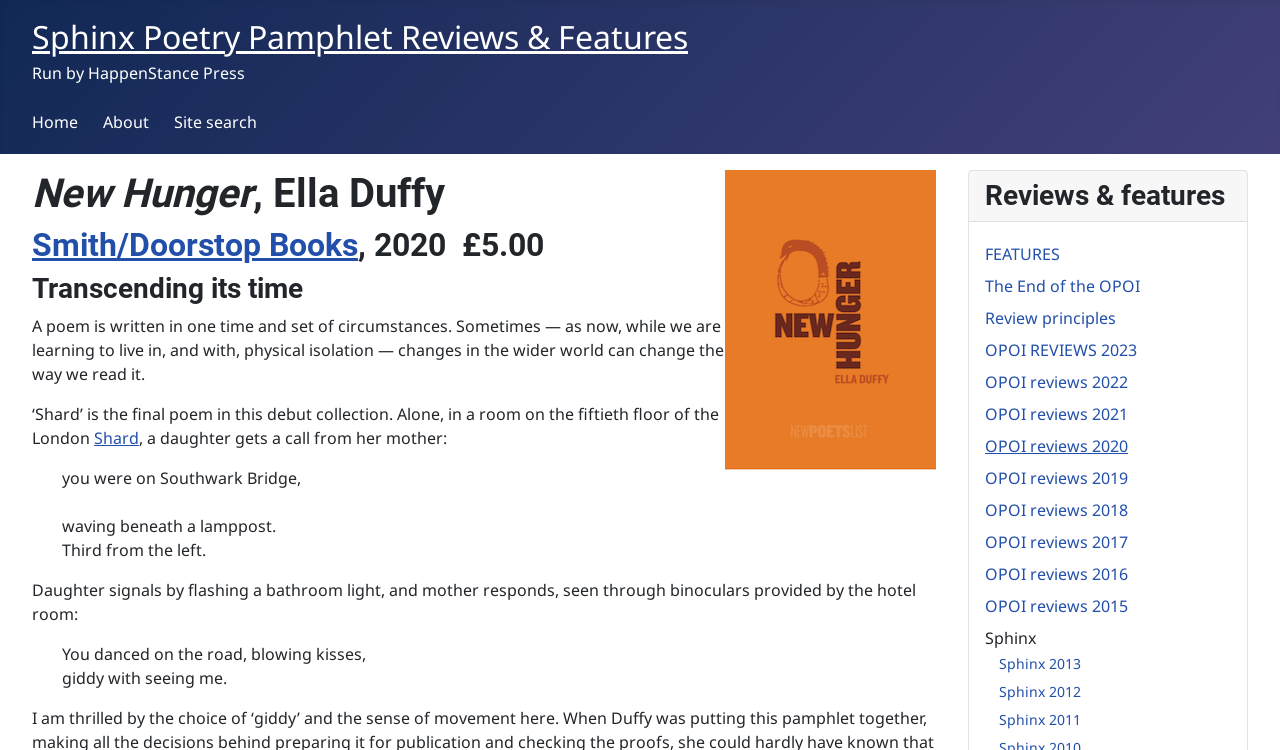What is the name of the publisher of the poetry collection?
Using the picture, provide a one-word or short phrase answer.

Smith/Doorstop Books